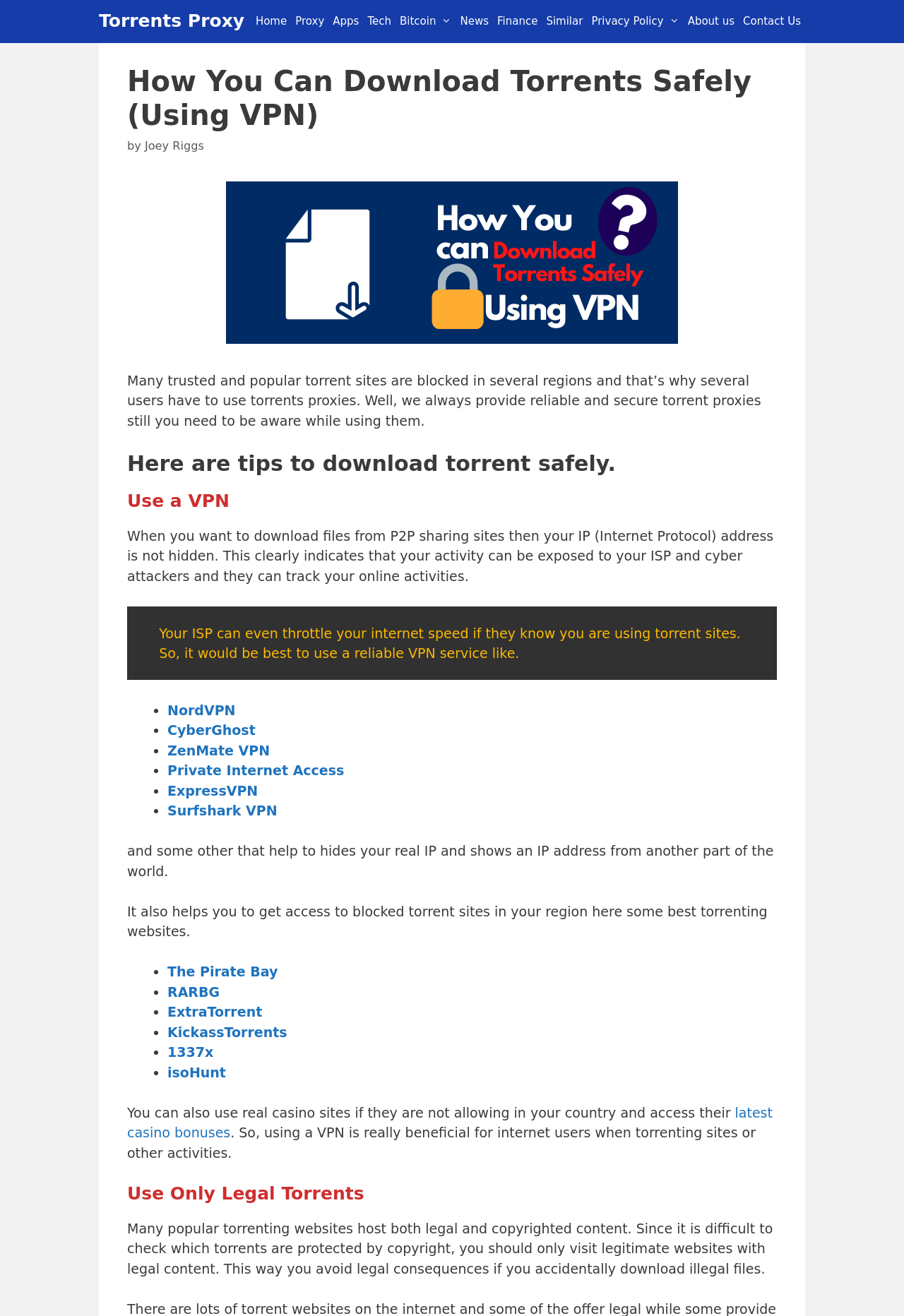Describe the webpage meticulously, covering all significant aspects.

This webpage is about downloading torrents safely using a VPN. At the top, there is a banner with a link to "Torrents Proxy" and a navigation menu with links to various sections of the website, including "Home", "Proxy", "Apps", "Tech", "Bitcoin", "News", "Finance", "Similar", "Privacy Policy", "About us", and "Contact Us".

Below the navigation menu, there is a heading that reads "How You Can Download Torrents Safely (Using VPN)" followed by a subheading "by Joey Riggs". Next to the subheading, there is an image related to torrent safety.

The main content of the webpage is divided into sections. The first section explains the importance of using a VPN when downloading torrents, as it helps to hide one's real IP address and protects against cyber attacks. The section lists several reliable VPN services, including NordVPN, CyberGhost, ZenMate VPN, Private Internet Access, ExpressVPN, and Surfshark VPN.

The next section provides a list of popular torrenting websites, including The Pirate Bay, RARBG, ExtraTorrent, KickassTorrents, 1337x, and isoHunt. The section also mentions that one can use a VPN to access real casino sites if they are blocked in one's country.

The final section emphasizes the importance of using only legal torrents and visiting legitimate websites with legal content to avoid legal consequences.